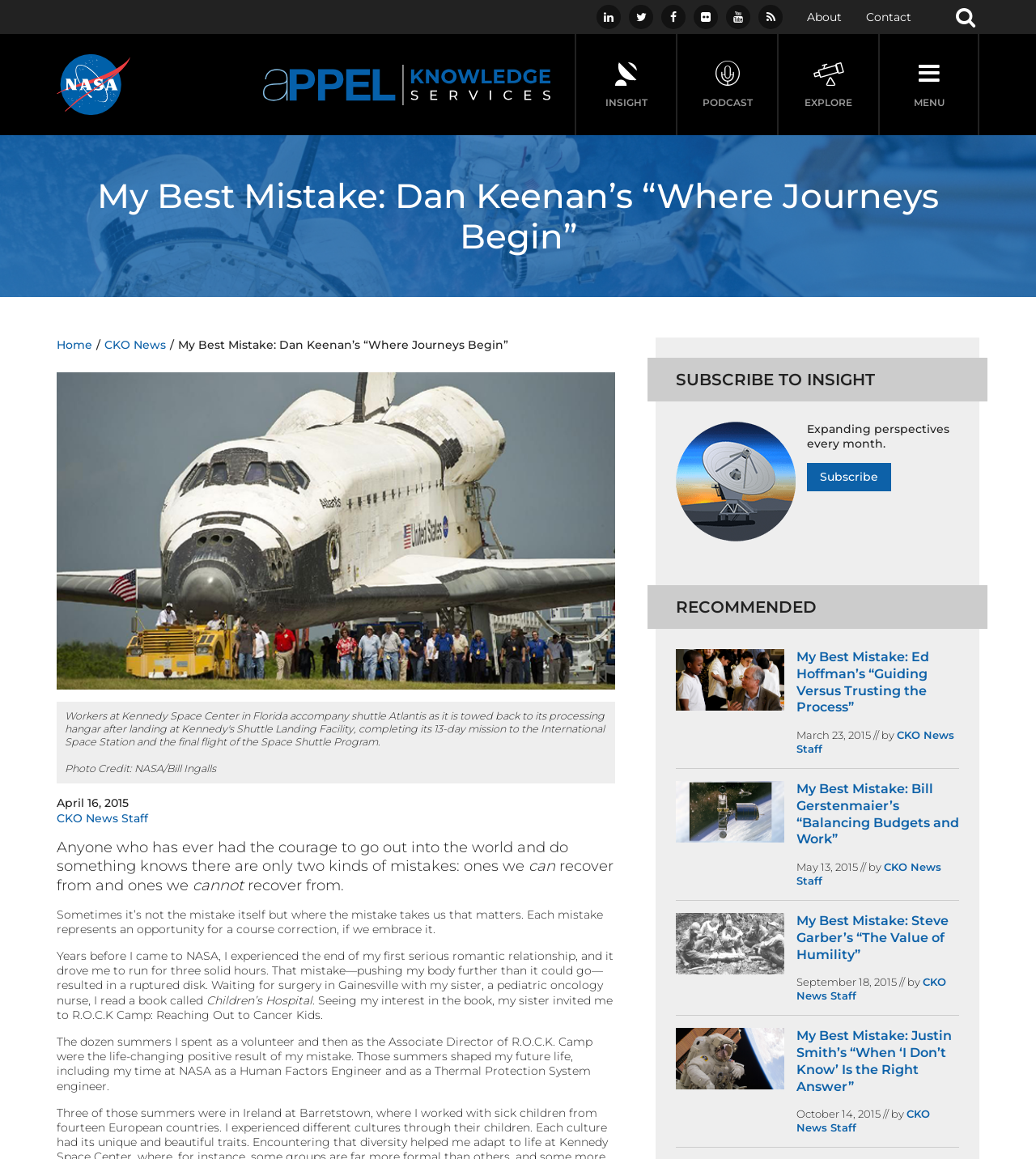Please provide a comprehensive answer to the question based on the screenshot: What is the name of the organization?

I found the answer by looking at the top-left corner of the webpage, where the logo and name of the organization are displayed. The name 'NASA APPEL' is written in bold font, indicating that it is the main organization being referred to.